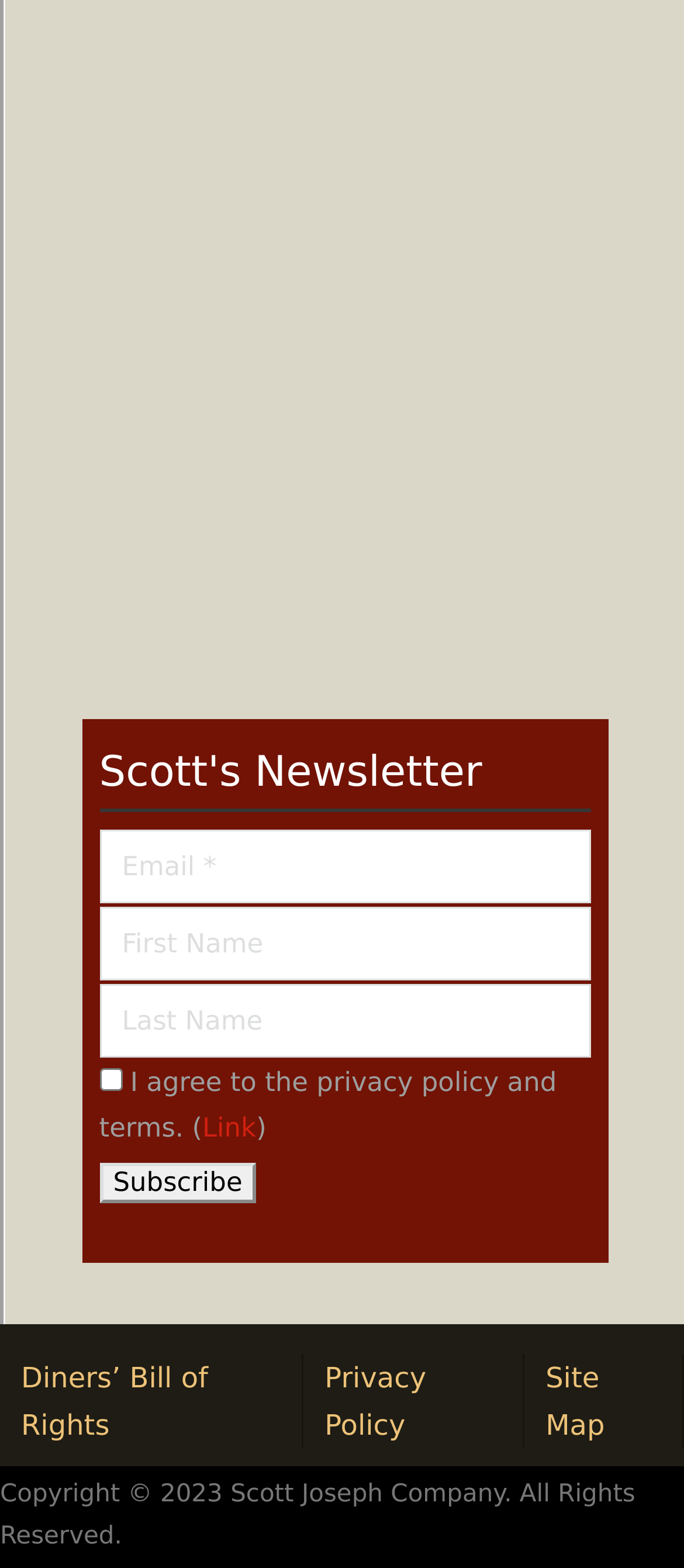Determine the bounding box coordinates of the clickable region to follow the instruction: "Visit the Diners’ Bill of Rights page".

[0.0, 0.863, 0.444, 0.924]